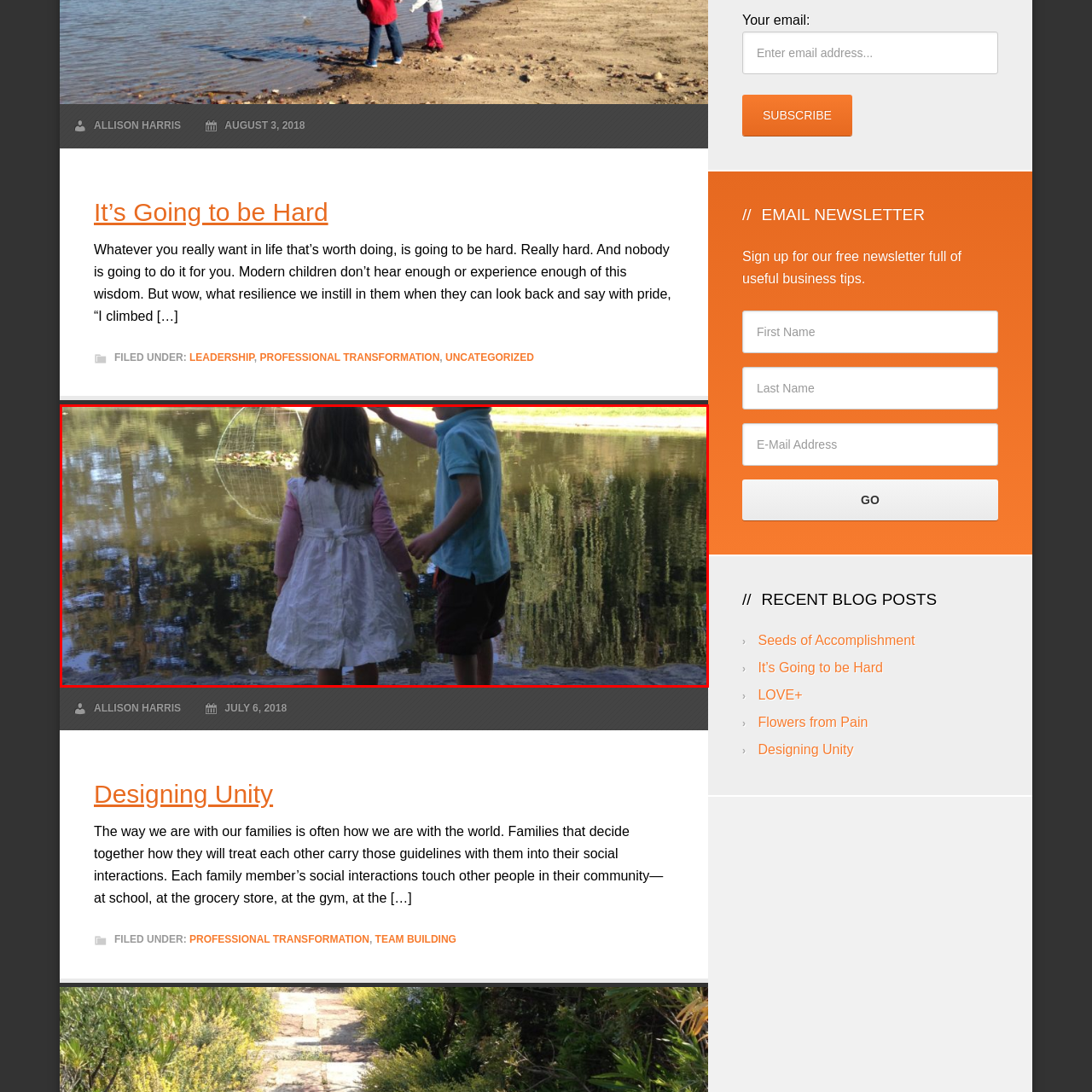Direct your attention to the section outlined in red and answer the following question with a single word or brief phrase: 
What is on the pond's surface?

Lily pads